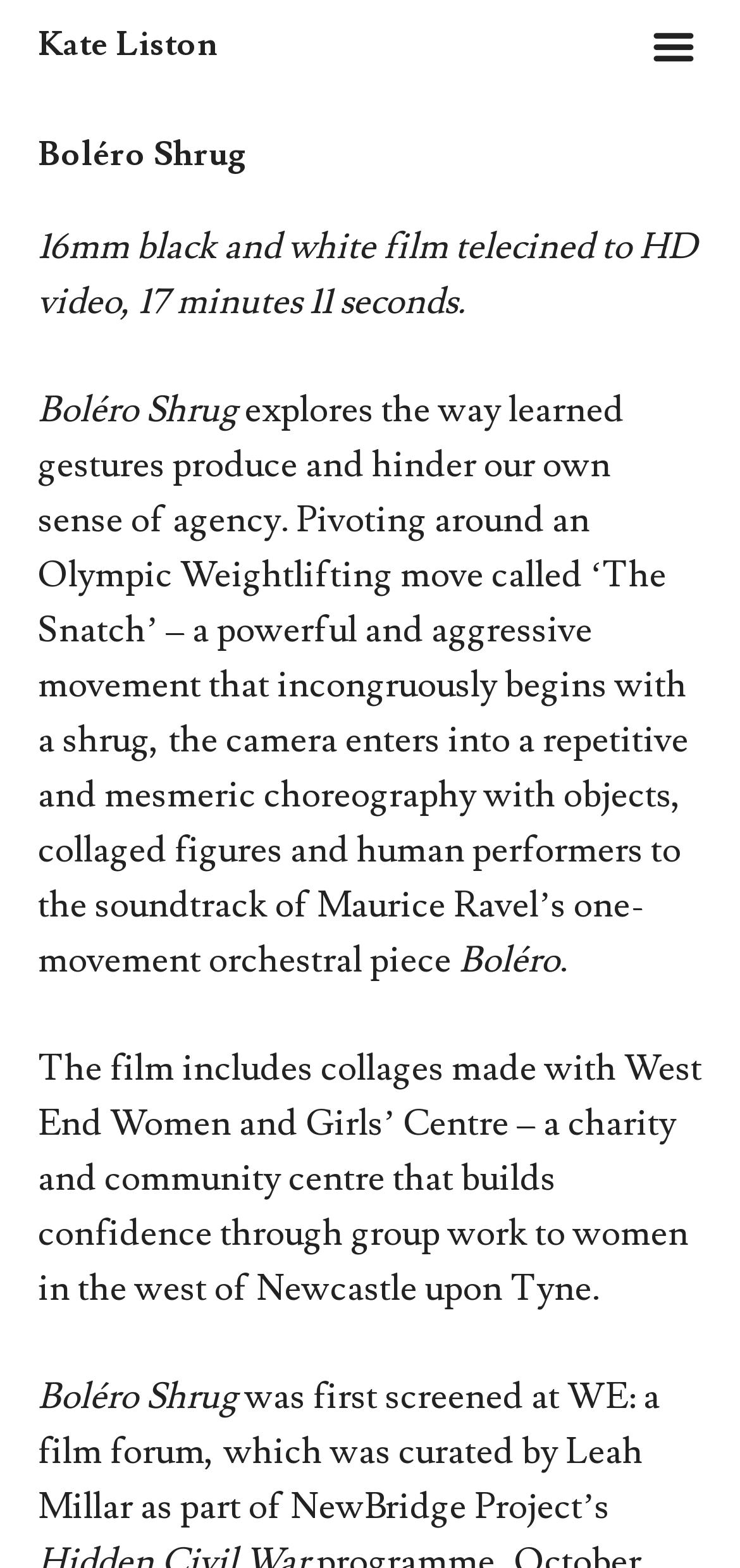Generate a comprehensive description of the webpage.

The webpage is about a film titled "Boléro Shrug" by Kate Liston. At the top, there is a heading with the filmmaker's name, "Kate Liston", which is also a link. Next to it, on the right side, there is another heading with a single letter "m". 

Below the filmmaker's name, there is a larger heading that spans the width of the page, displaying the title of the film, "Boléro Shrug". Underneath the title, there is a brief description of the film, stating that it is a 17-minute 11-second black and white film that explores the way learned gestures affect our sense of agency. The description also mentions the film's choreography and soundtrack.

Further down, there is another paragraph of text that explains the film's content, including the use of collages made with a charity and community centre in Newcastle upon Tyne. At the bottom of the page, there are two lines of text, with the title "Boléro Shrug" on the left and a description of the film's first screening on the right.